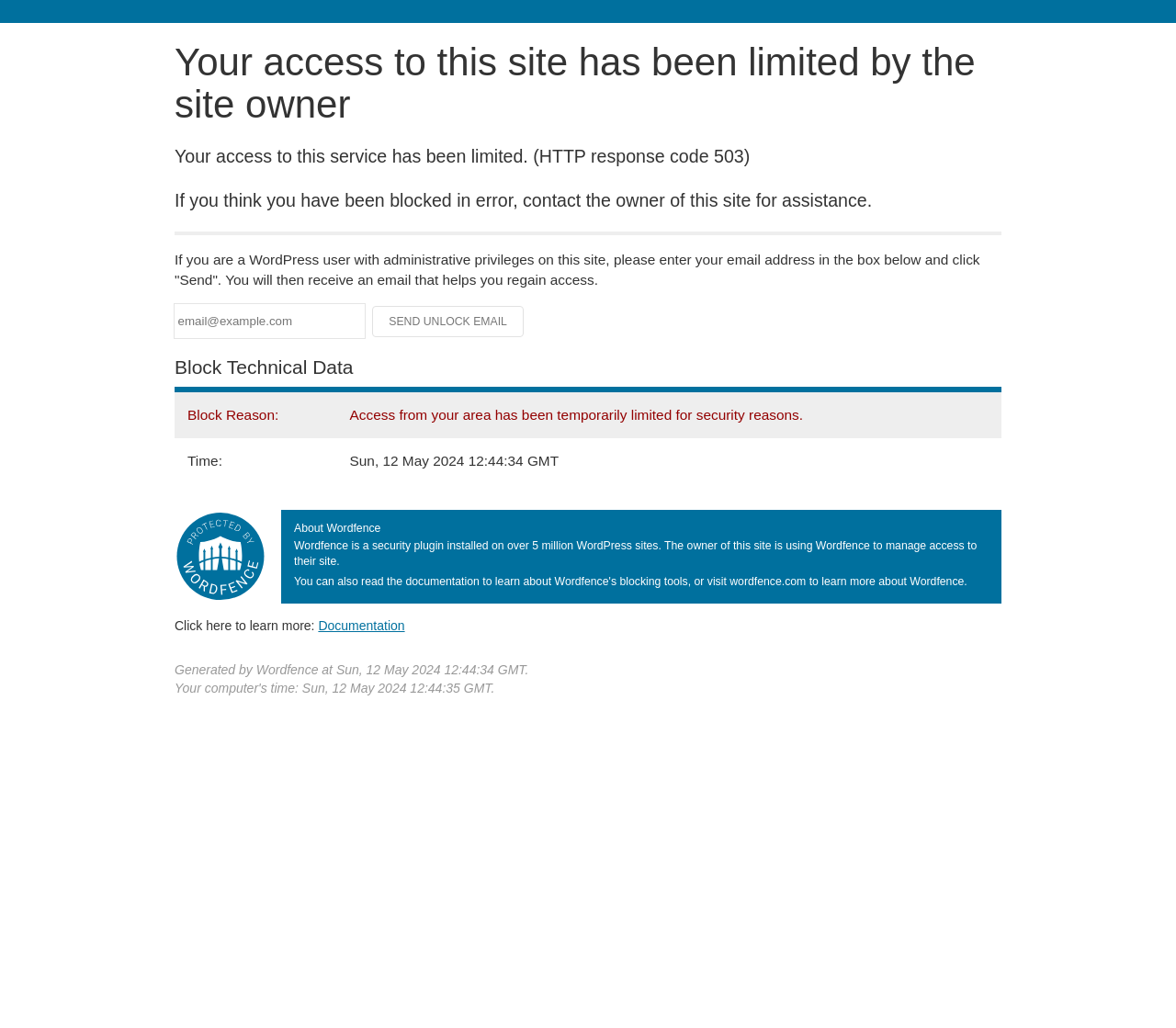Please provide a one-word or phrase answer to the question: 
How many million WordPress sites use Wordfence?

5 million